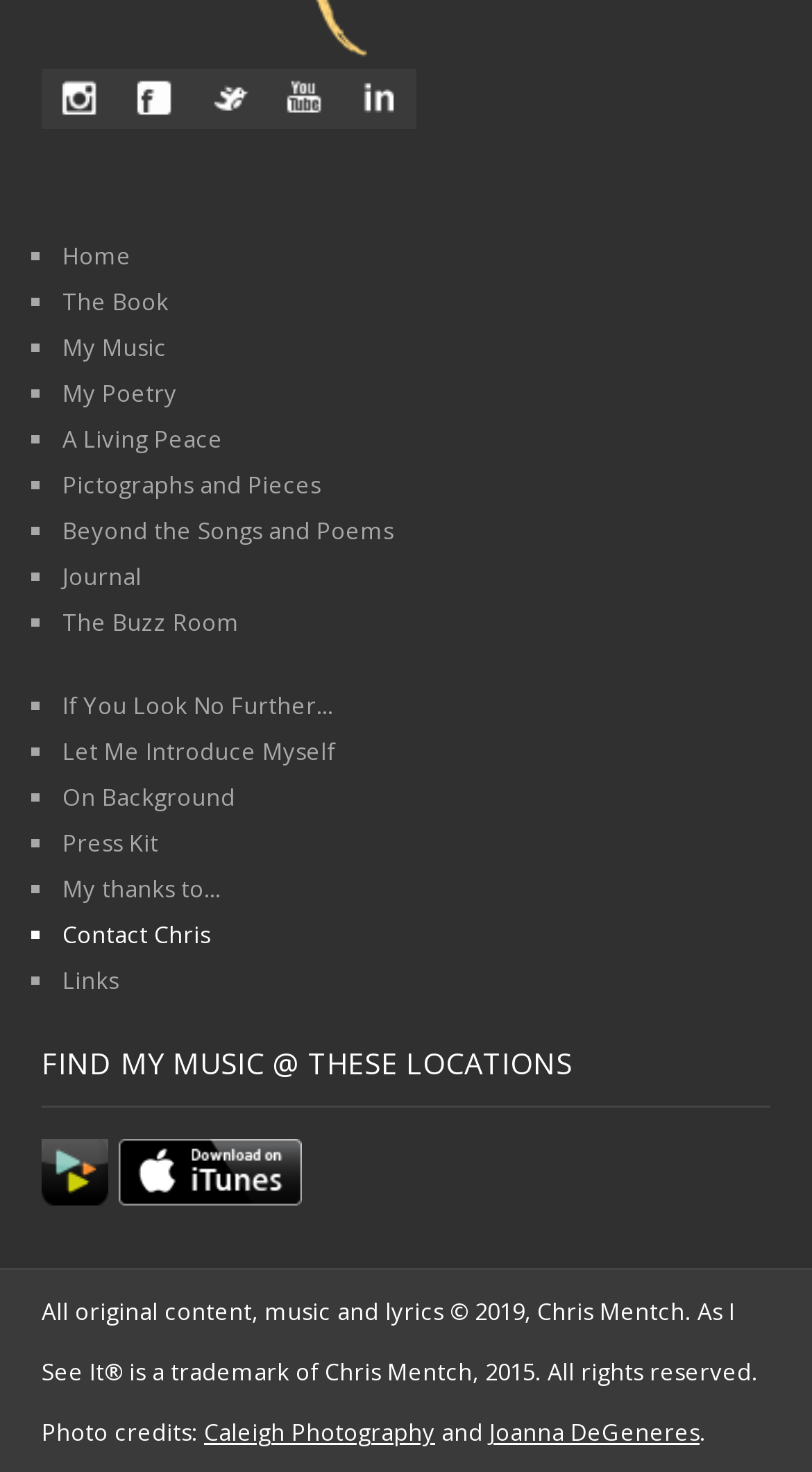Could you find the bounding box coordinates of the clickable area to complete this instruction: "Explore My Music"?

[0.077, 0.225, 0.205, 0.247]